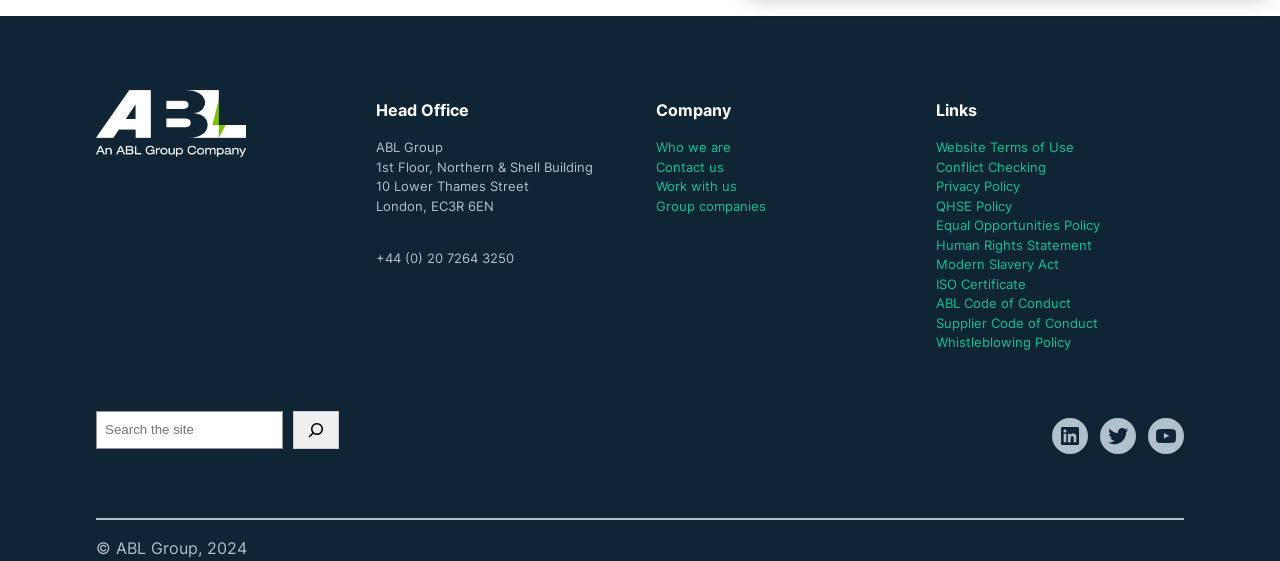Determine the coordinates of the bounding box that should be clicked to complete the instruction: "Visit the Who we are page". The coordinates should be represented by four float numbers between 0 and 1: [left, top, right, bottom].

[0.512, 0.248, 0.571, 0.277]